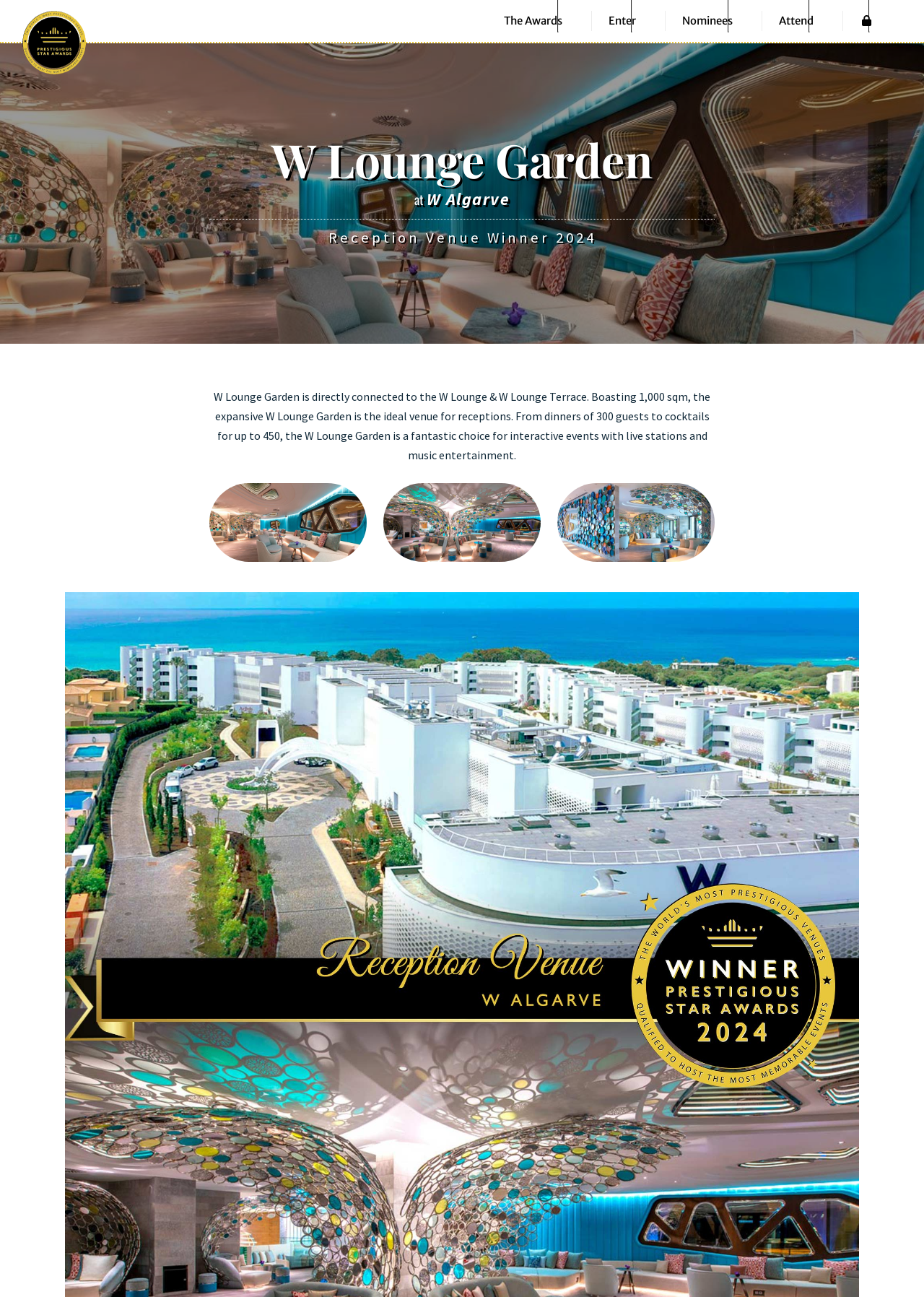Can you specify the bounding box coordinates of the area that needs to be clicked to fulfill the following instruction: "Book tickets"?

[0.776, 0.043, 0.96, 0.063]